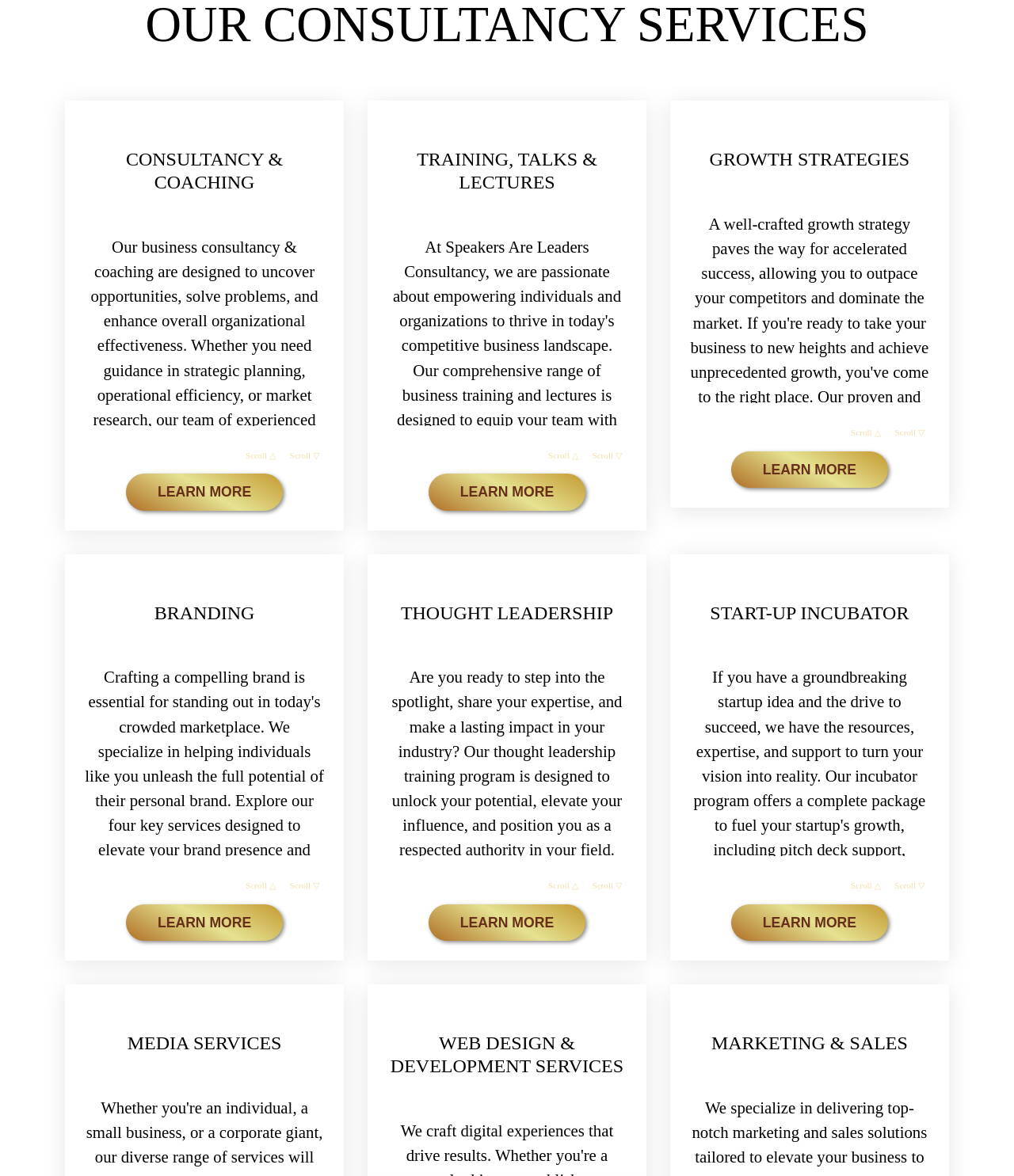Find the bounding box coordinates of the area to click in order to follow the instruction: "Learn more about consultancy and coaching".

[0.124, 0.403, 0.279, 0.434]